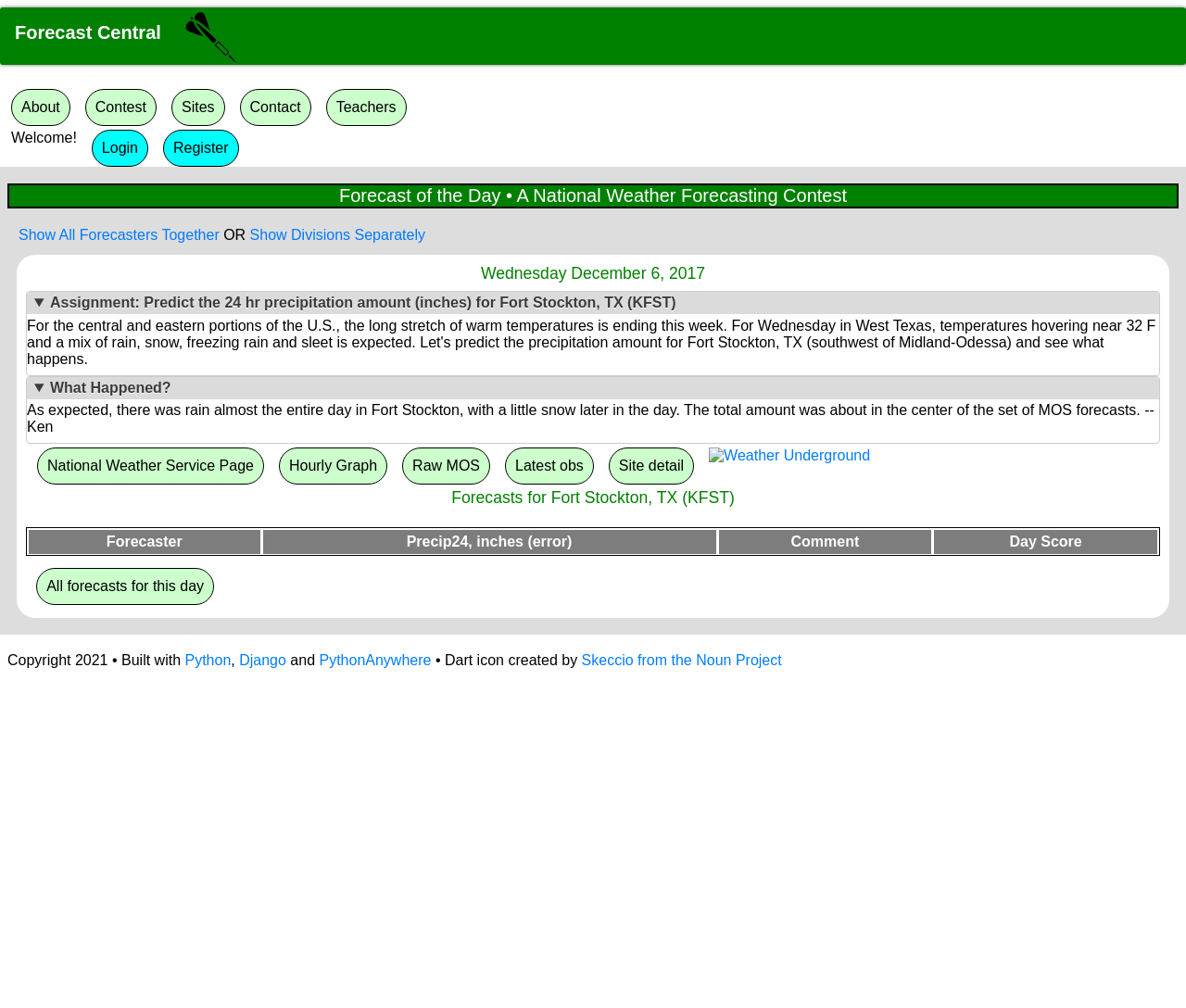Refer to the image and answer the question with as much detail as possible: What is the assignment for?

The assignment is to predict the 24 hour precipitation amount (in inches) for Fort Stockton, TX (KFST), as indicated by the disclosure triangle 'Assignment: Predict the 24 hr precipitation amount (inches) for Fort Stockton, TX (KFST)'.